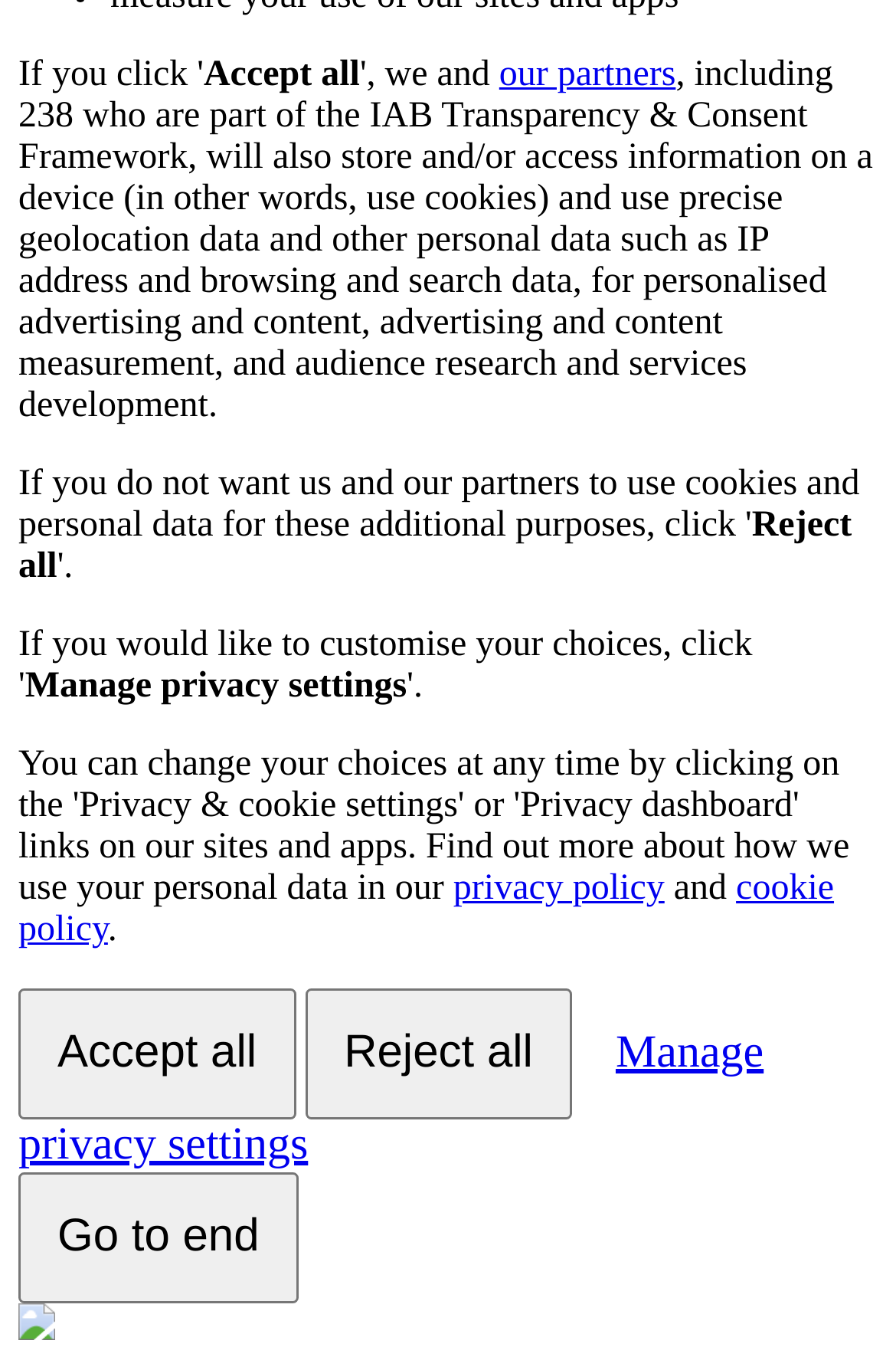Find the bounding box of the UI element described as follows: "Manage privacy settings".

[0.021, 0.725, 0.852, 0.879]